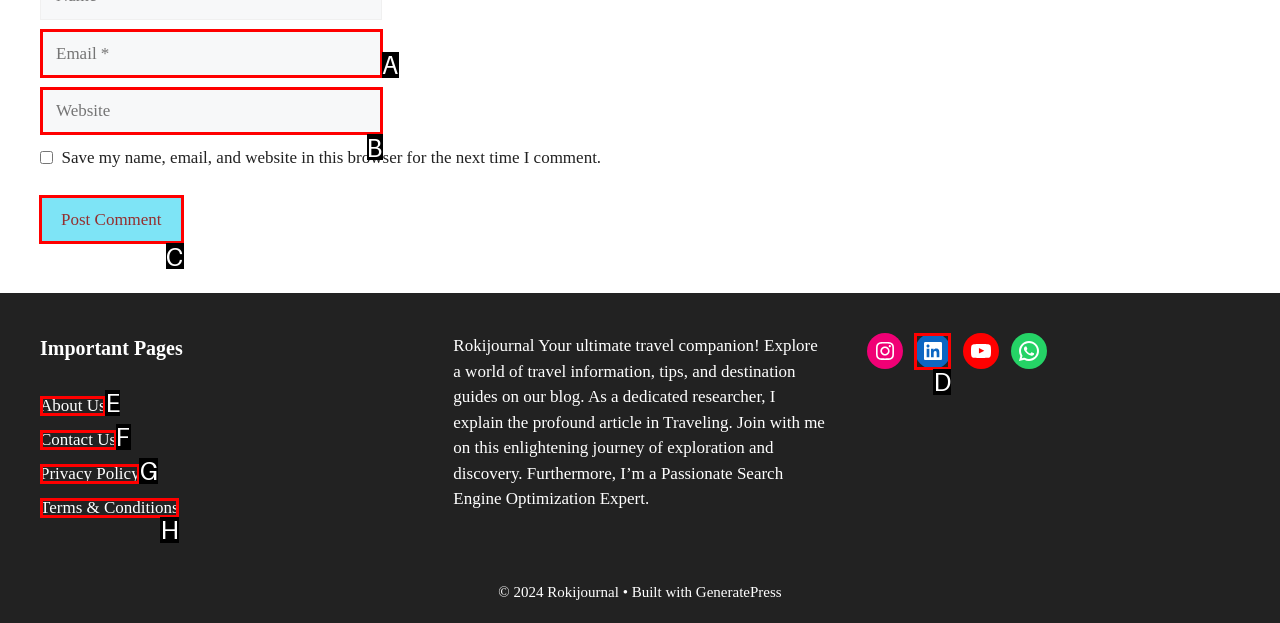Pick the option that should be clicked to perform the following task: Post a comment
Answer with the letter of the selected option from the available choices.

C